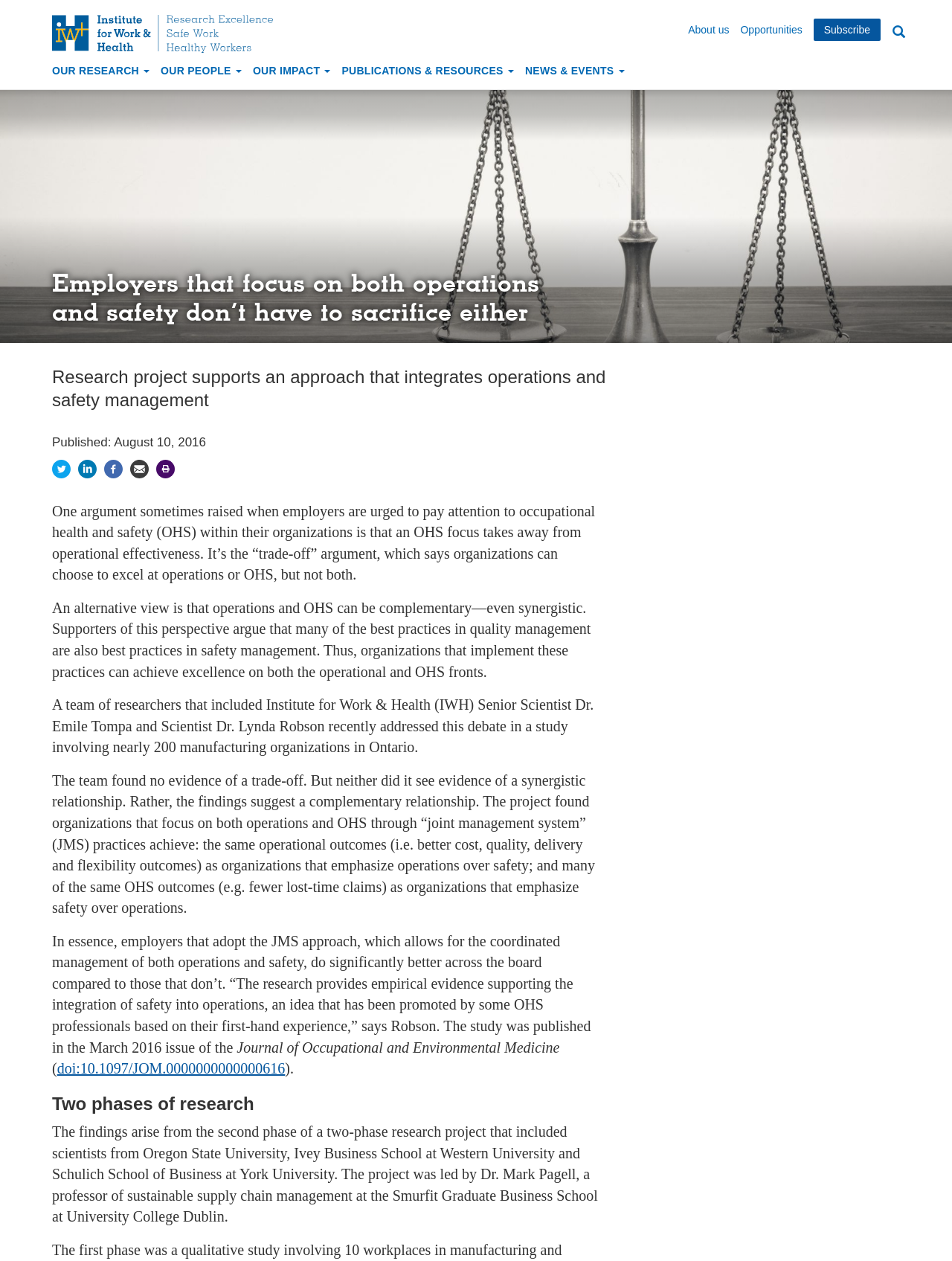Extract the bounding box coordinates for the described element: "title="Linkedin"". The coordinates should be represented as four float numbers between 0 and 1: [left, top, right, bottom].

[0.082, 0.366, 0.102, 0.377]